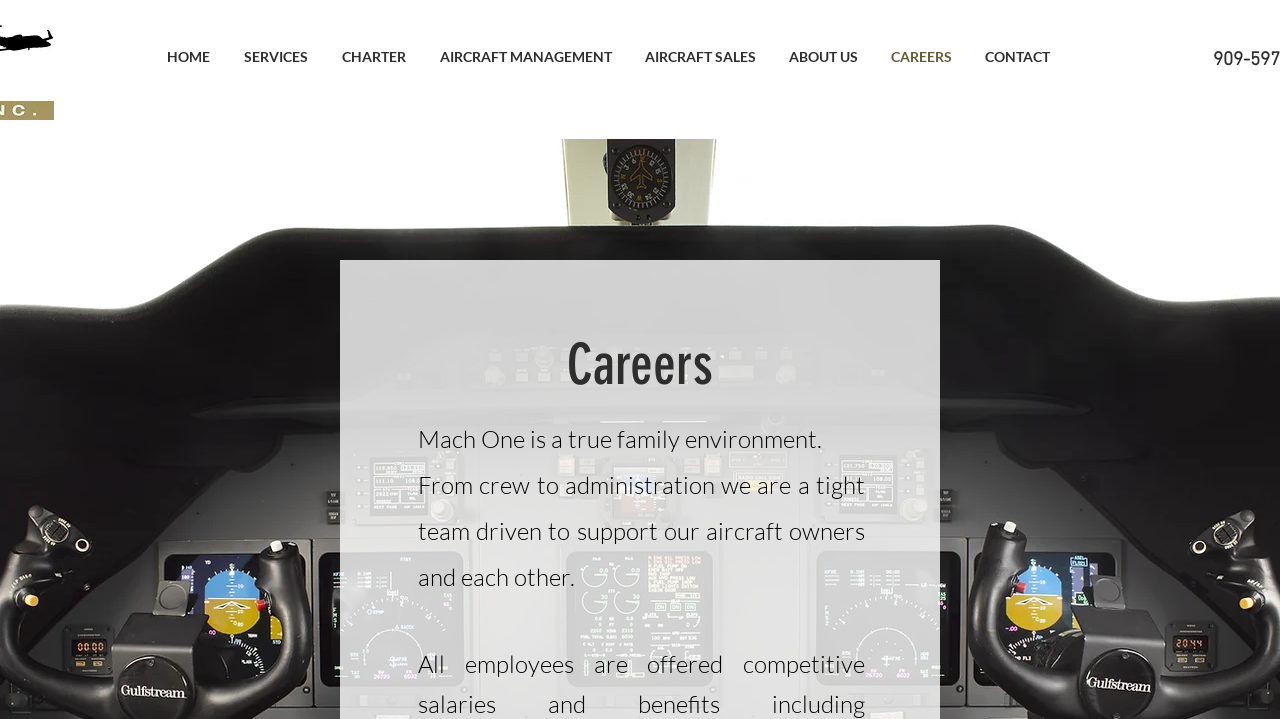What is the company culture like?
Using the image, provide a concise answer in one word or a short phrase.

Family environment